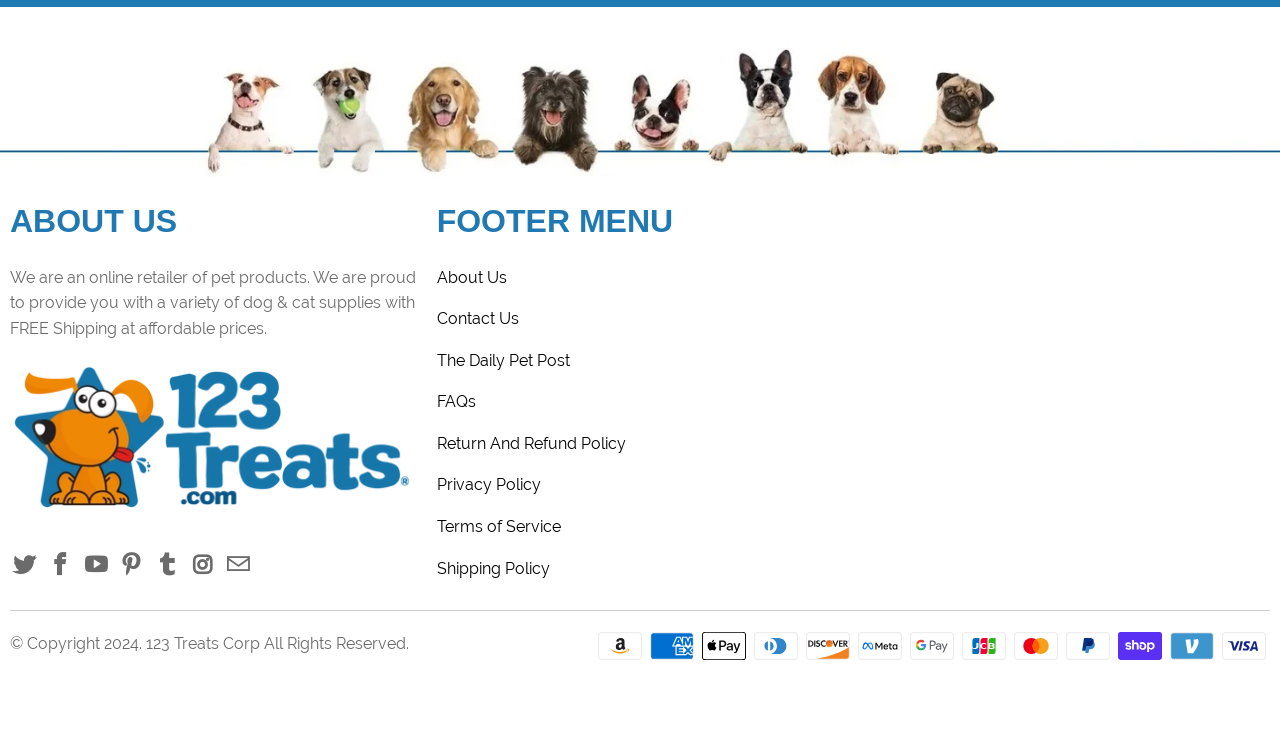Find the bounding box coordinates of the clickable area required to complete the following action: "Click the Contact Us link".

[0.341, 0.421, 0.405, 0.447]